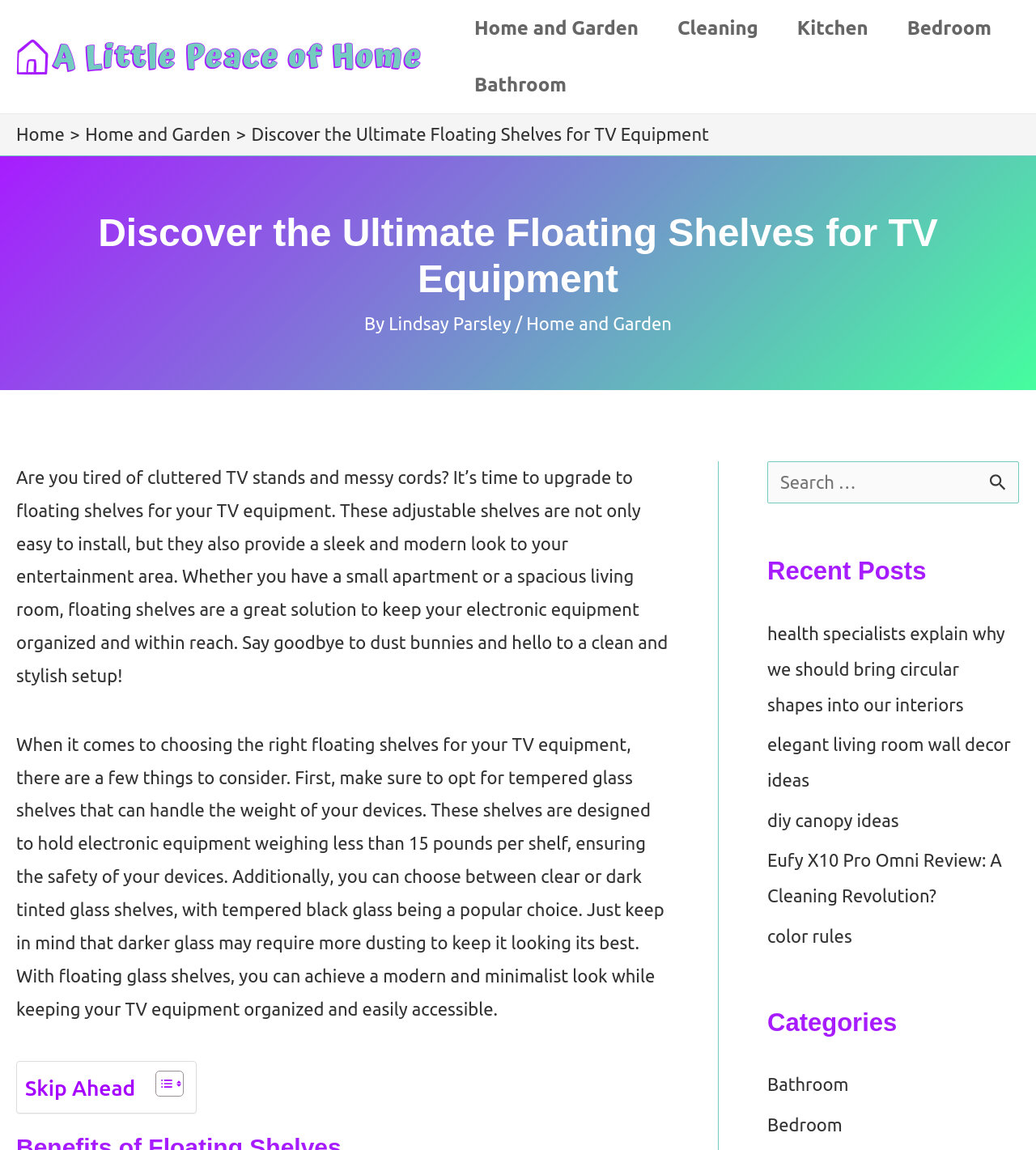Respond to the following question using a concise word or phrase: 
What is the purpose of the 'Skip Ahead' button?

To skip to the table of content